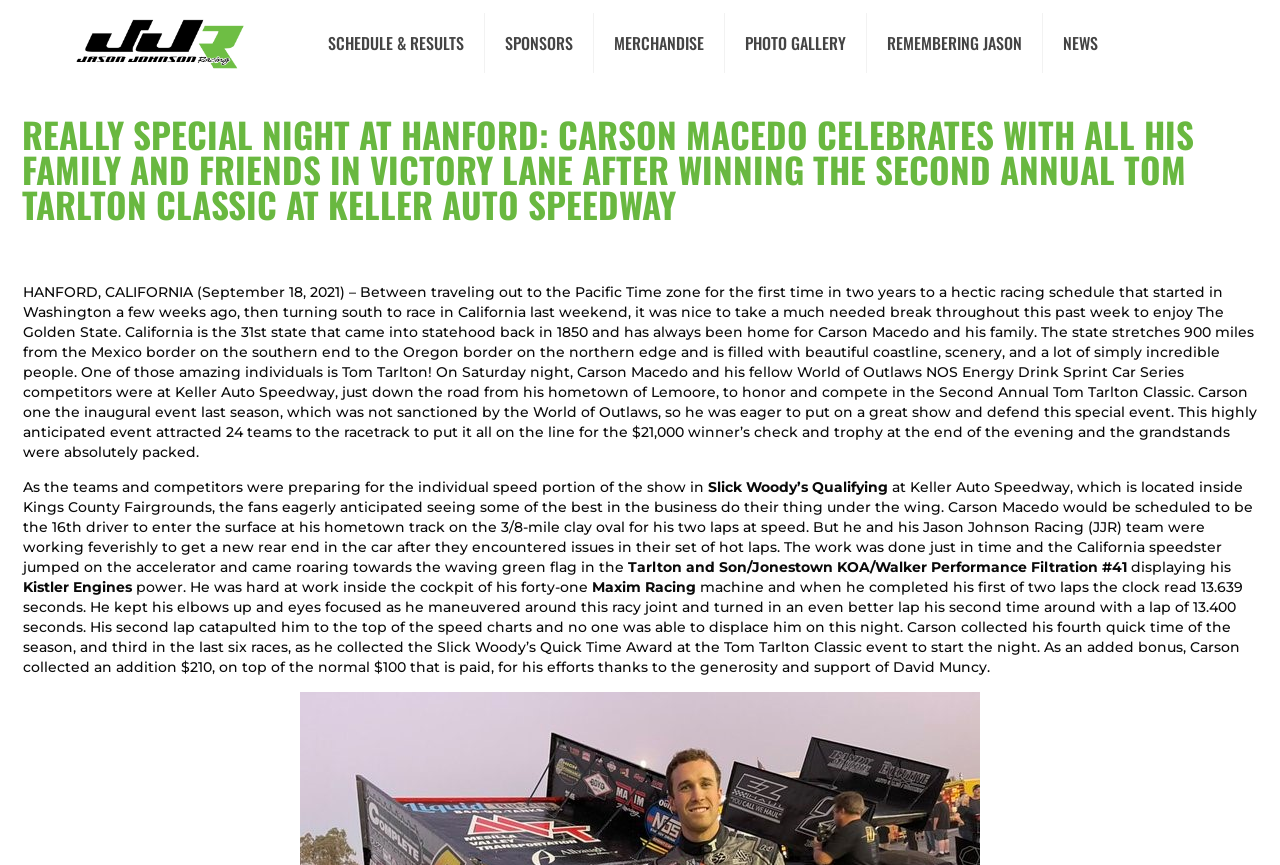Please respond to the question using a single word or phrase:
What is the prize money for the winner of the event?

$21,000